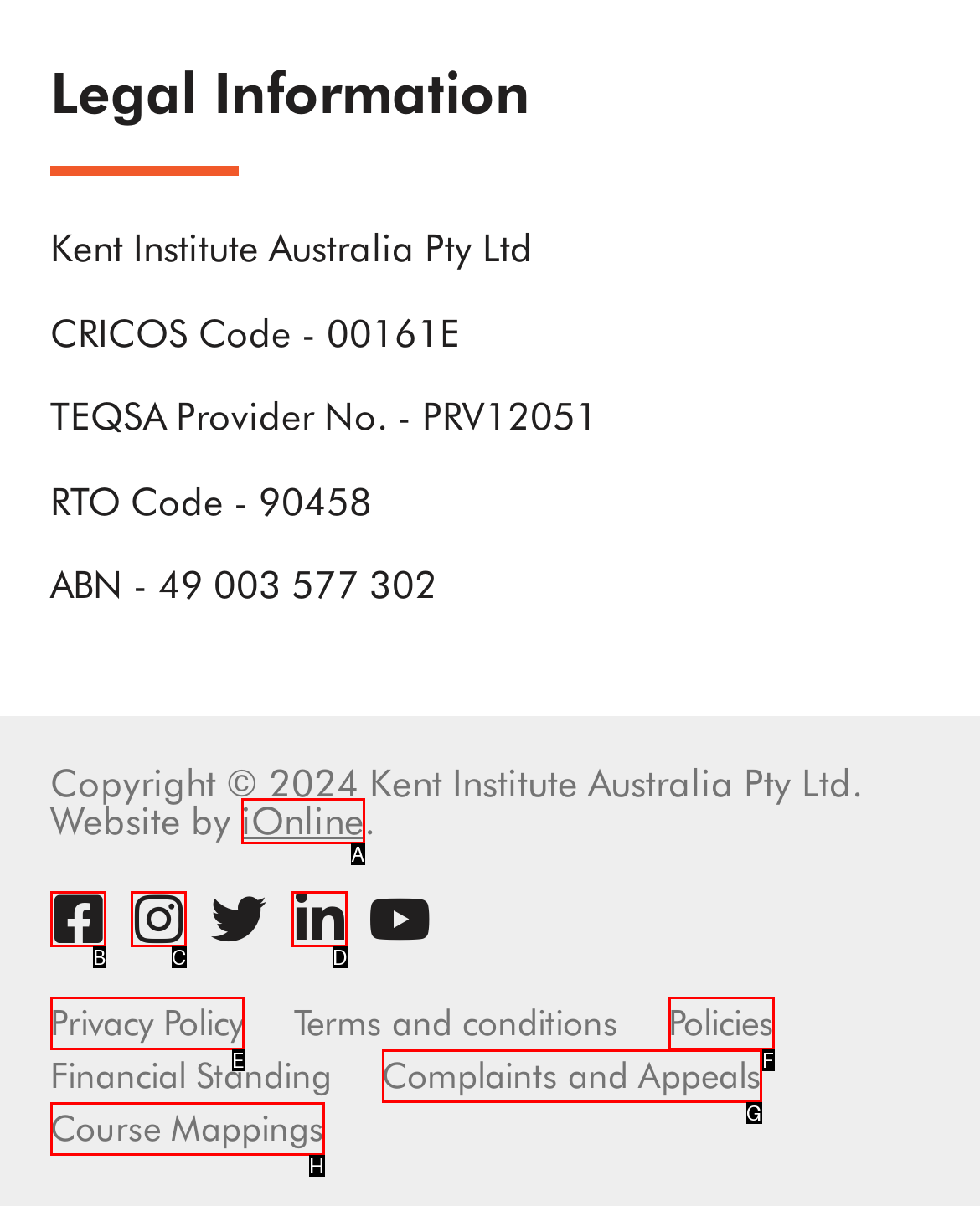Pick the option that corresponds to: Linkedin-in
Provide the letter of the correct choice.

D